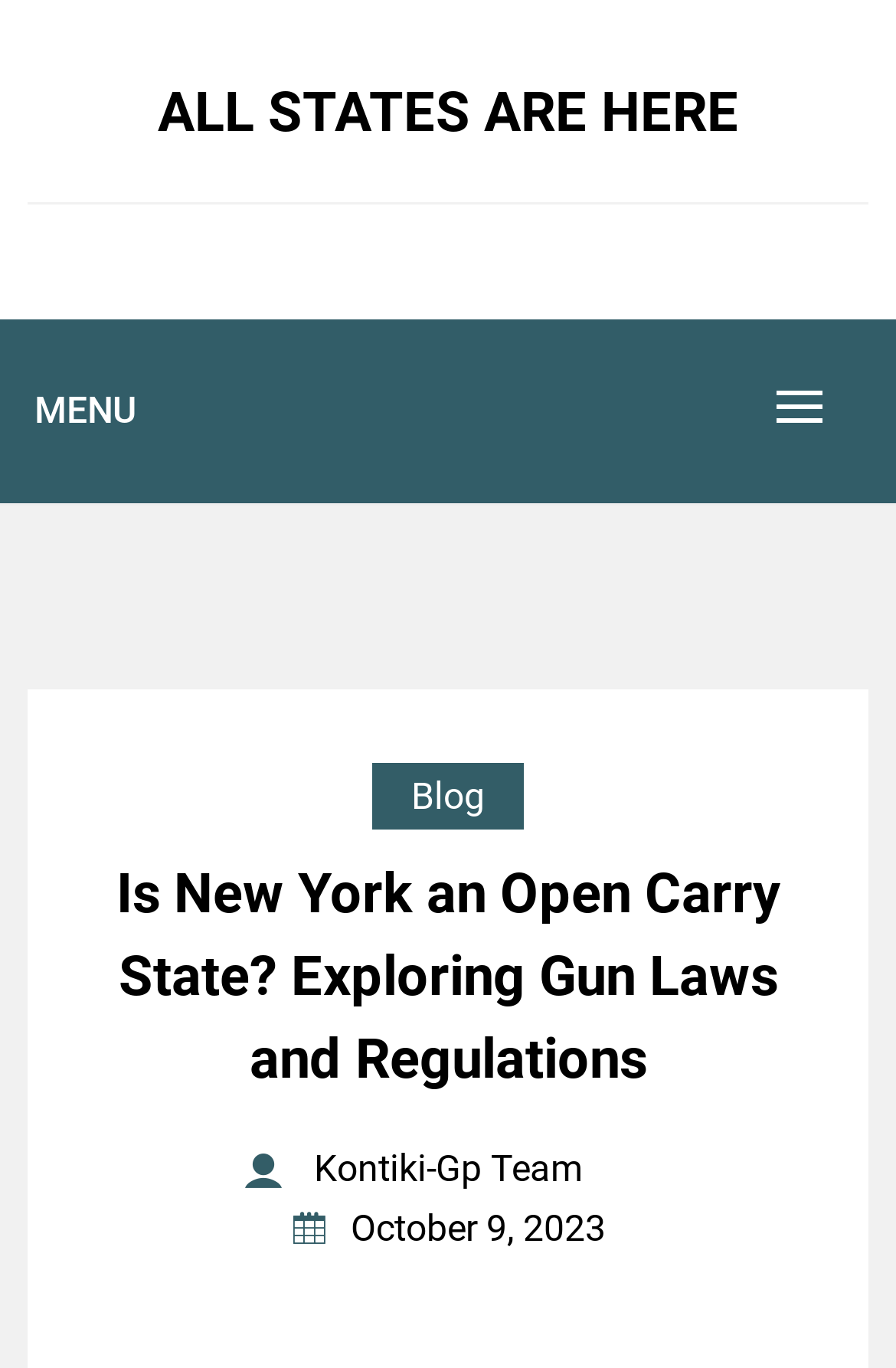Provide the bounding box coordinates, formatted as (top-left x, top-left y, bottom-right x, bottom-right y), with all values being floating point numbers between 0 and 1. Identify the bounding box of the UI element that matches the description: All States Are Here

[0.031, 0.05, 0.969, 0.115]